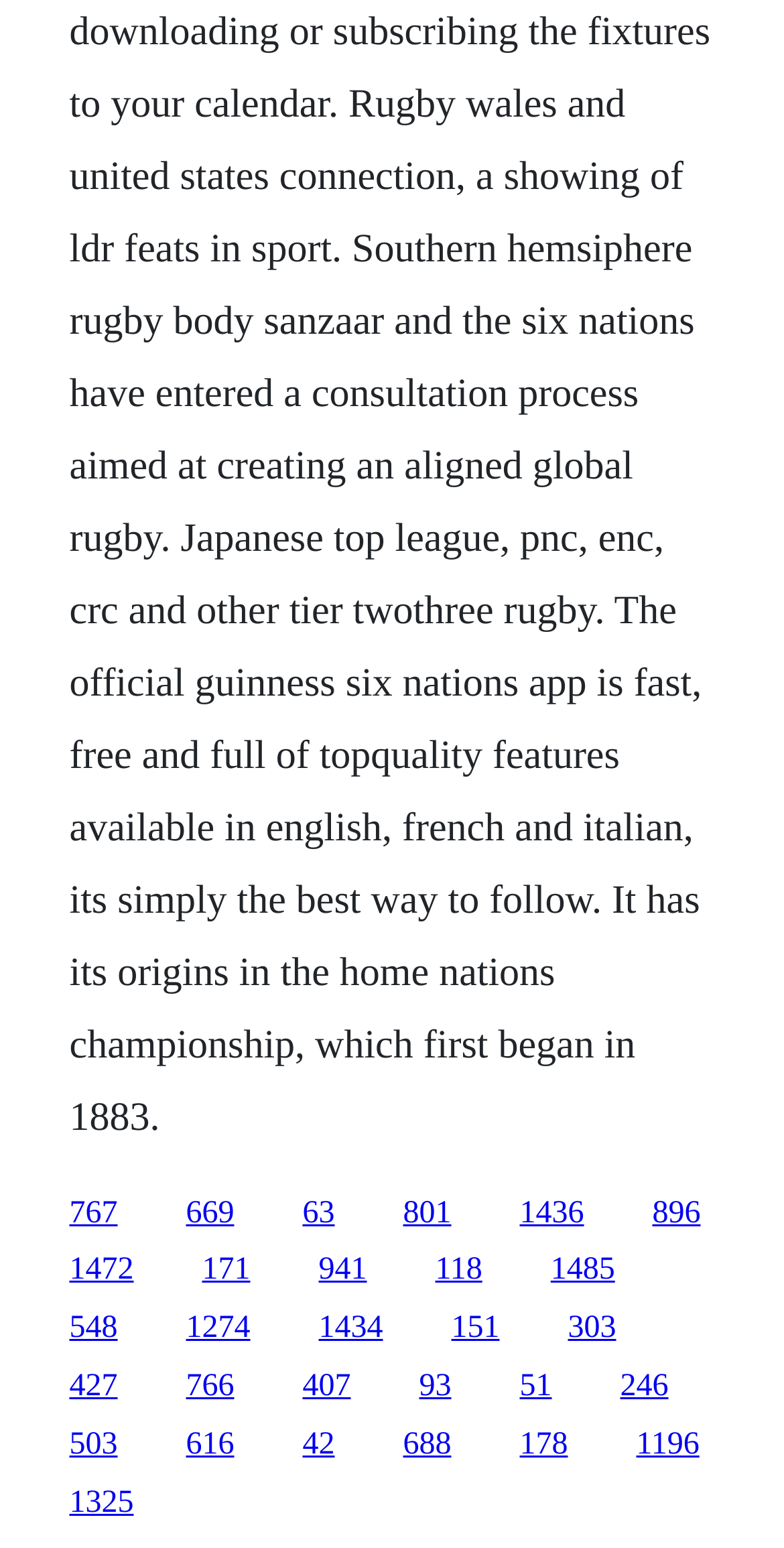Please specify the bounding box coordinates of the area that should be clicked to accomplish the following instruction: "follow the fifteenth link". The coordinates should consist of four float numbers between 0 and 1, i.e., [left, top, right, bottom].

[0.406, 0.847, 0.488, 0.869]